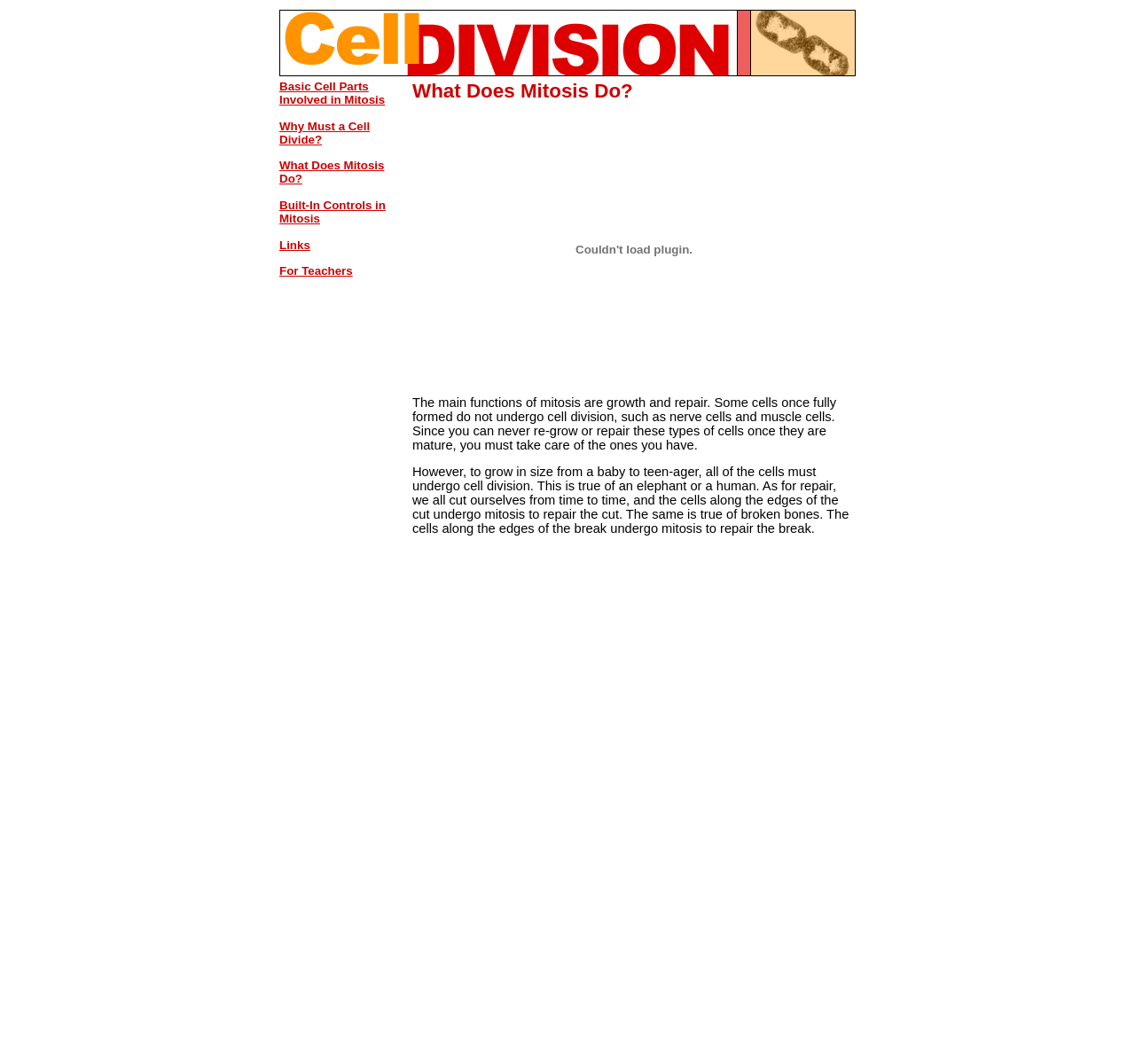Locate the bounding box for the described UI element: "Links". Ensure the coordinates are four float numbers between 0 and 1, formatted as [left, top, right, bottom].

[0.246, 0.224, 0.273, 0.236]